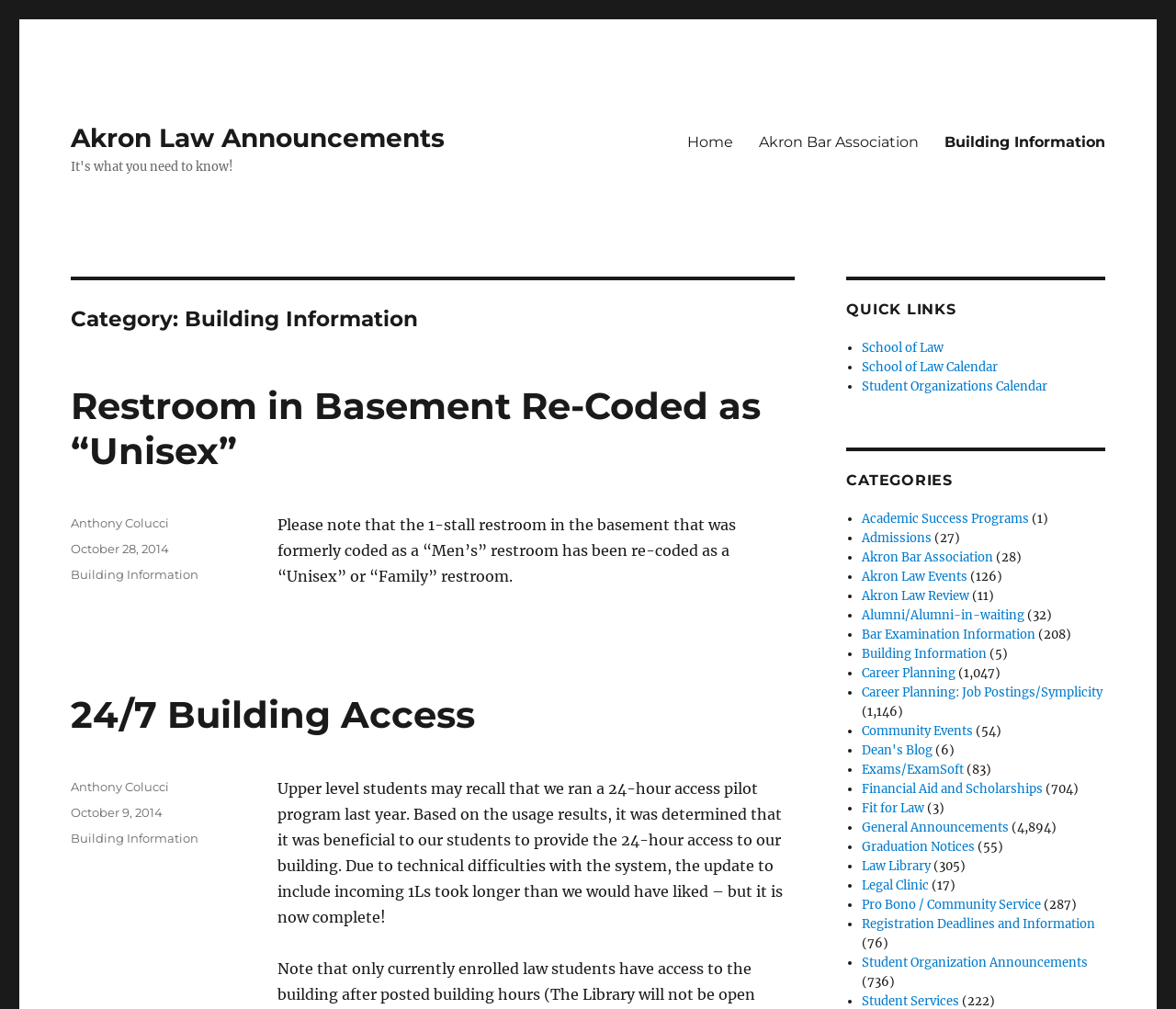Could you find the bounding box coordinates of the clickable area to complete this instruction: "View 'Restroom in Basement Re-Coded as “Unisex”' article"?

[0.06, 0.38, 0.676, 0.469]